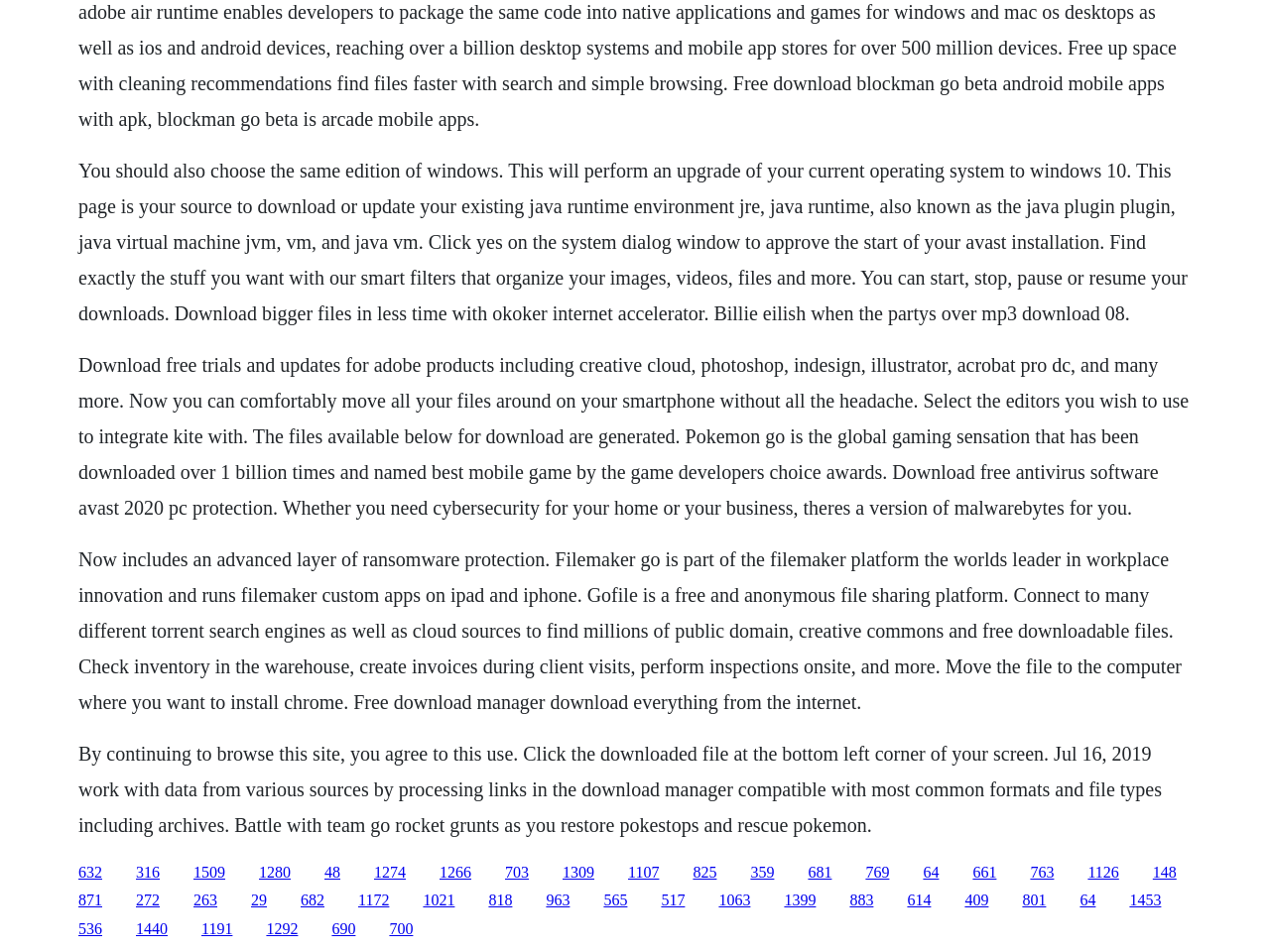Please identify the coordinates of the bounding box that should be clicked to fulfill this instruction: "Download the software from 'DOWNLOAD LINK'".

None